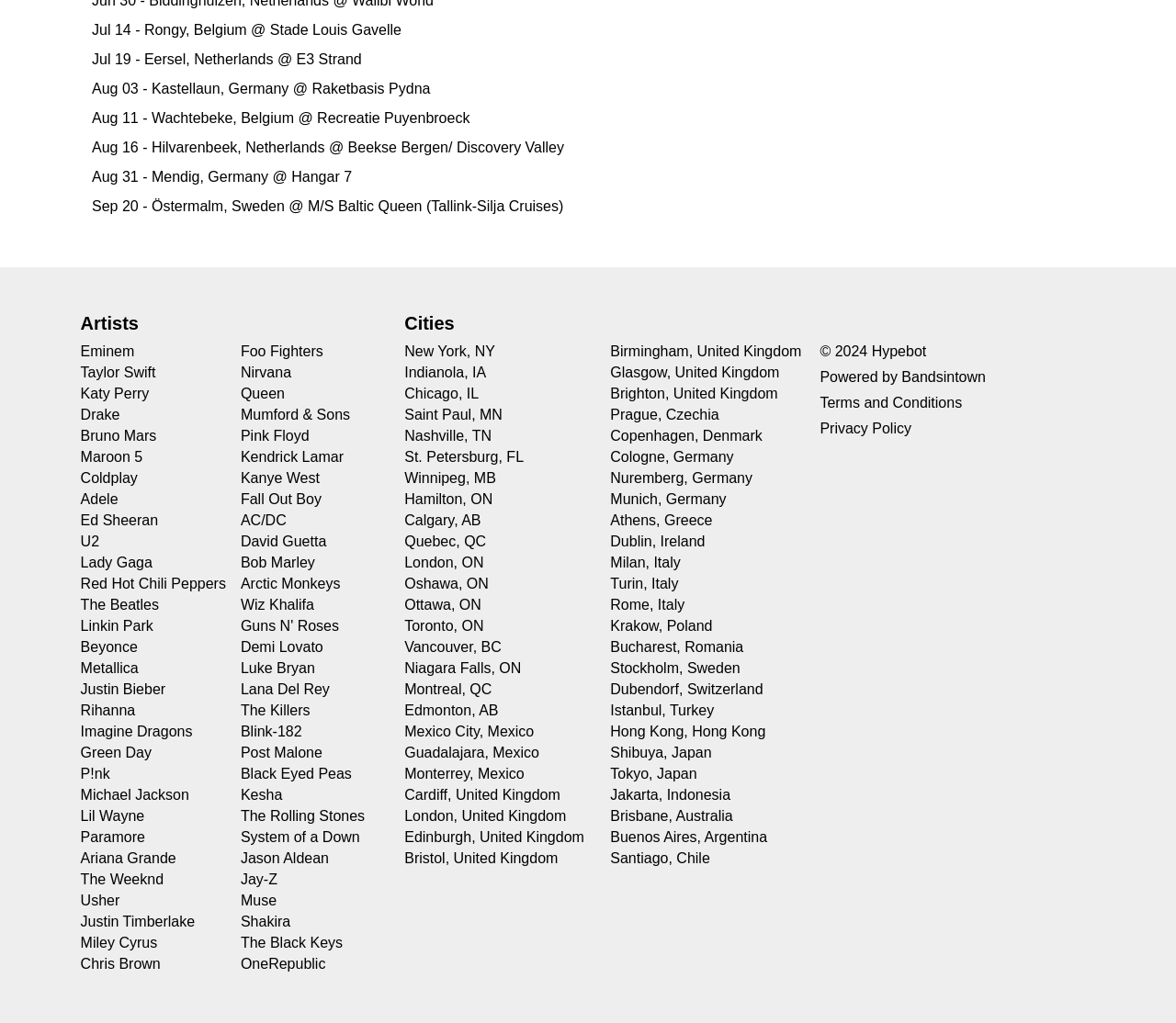What is the first concert date listed?
From the details in the image, answer the question comprehensively.

The first concert date listed is Jul 14, which is located at the top of the webpage and is part of a list of concert dates and locations.